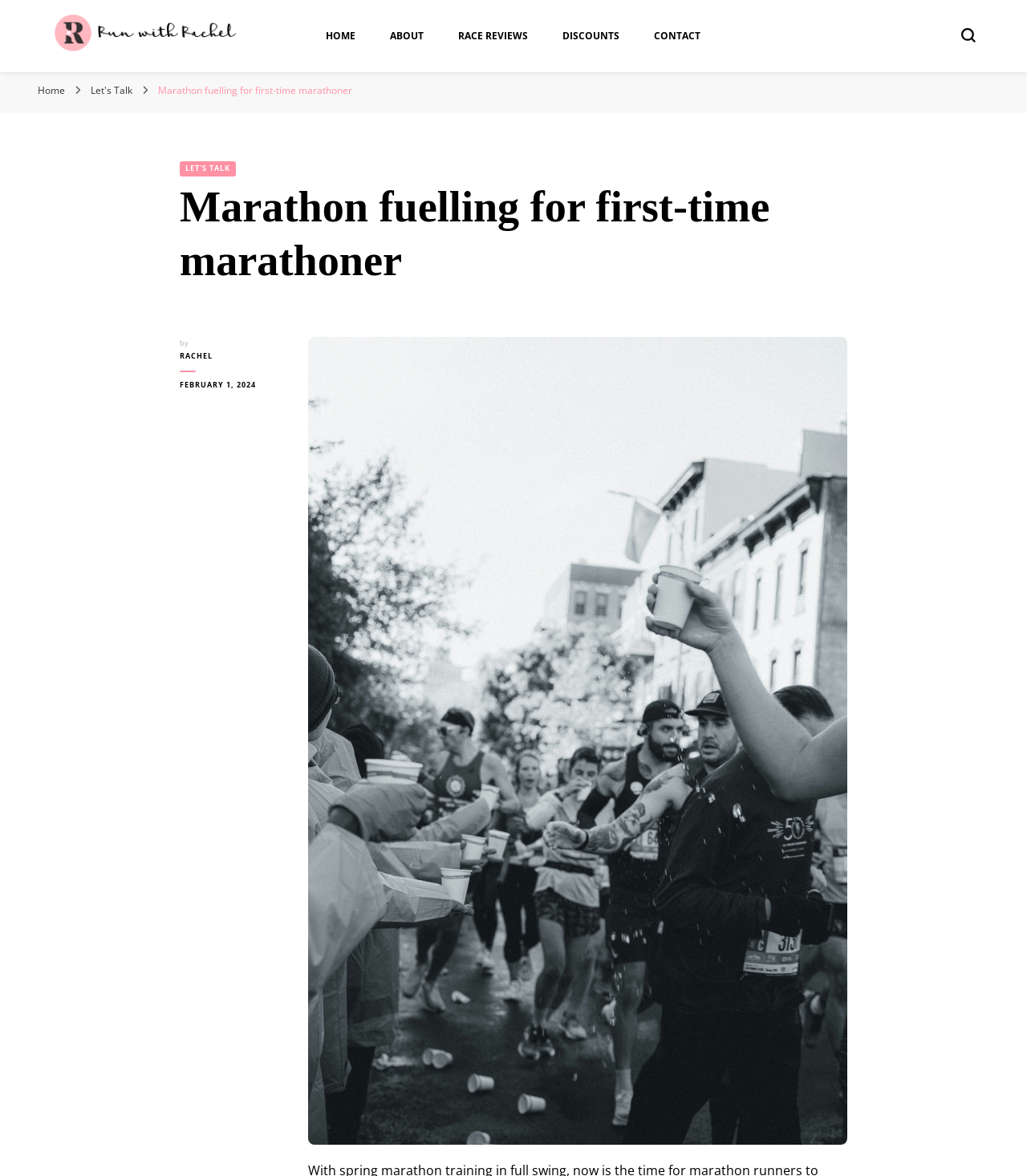What is the purpose of the button in the top right corner?
Using the information from the image, provide a comprehensive answer to the question.

I determined the answer by looking at the button element 'search form toggle' which is located in the top right corner of the webpage, suggesting that it is used to toggle the search form.